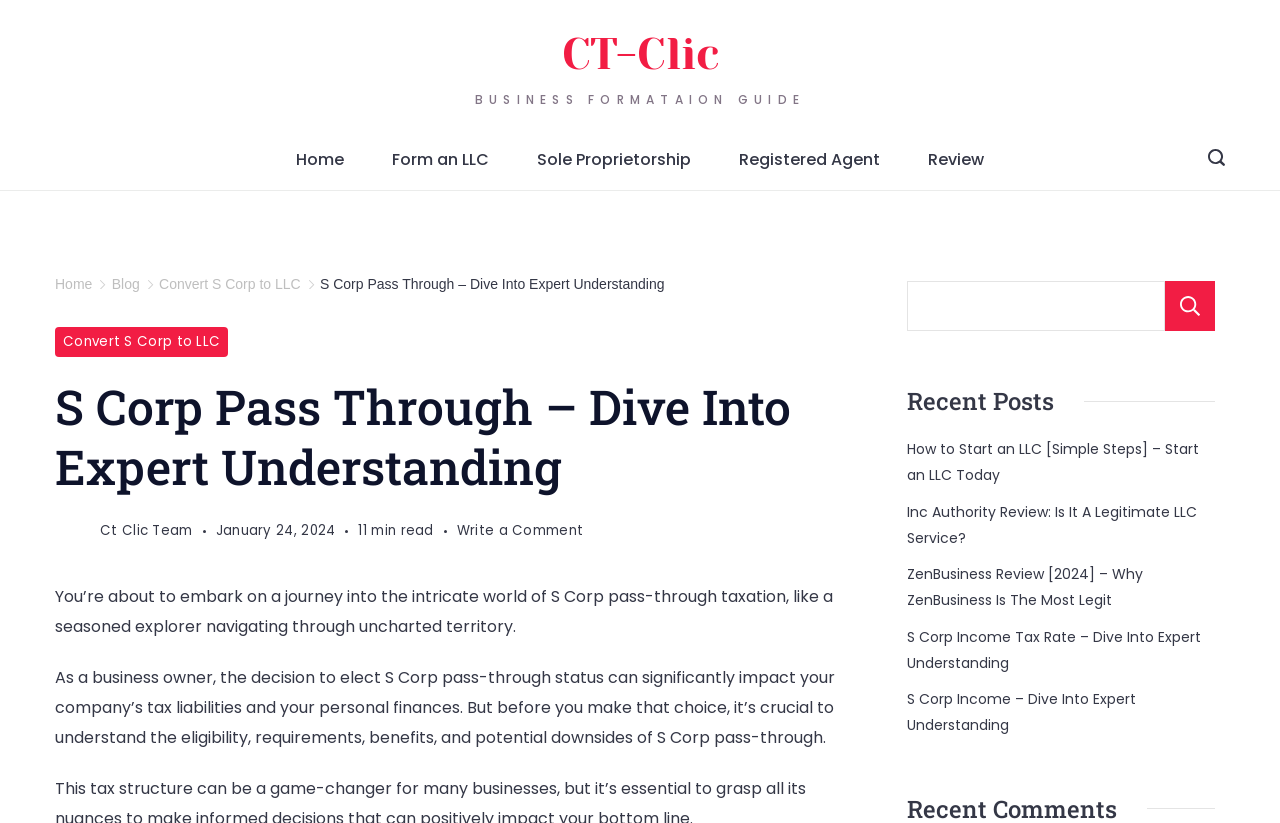What is the purpose of the search bar?
Refer to the image and provide a detailed answer to the question.

The search bar is located at the top right corner of the webpage, and it allows users to search for specific topics or keywords within the website. This is evident from the search box and the 'Search' button next to it.